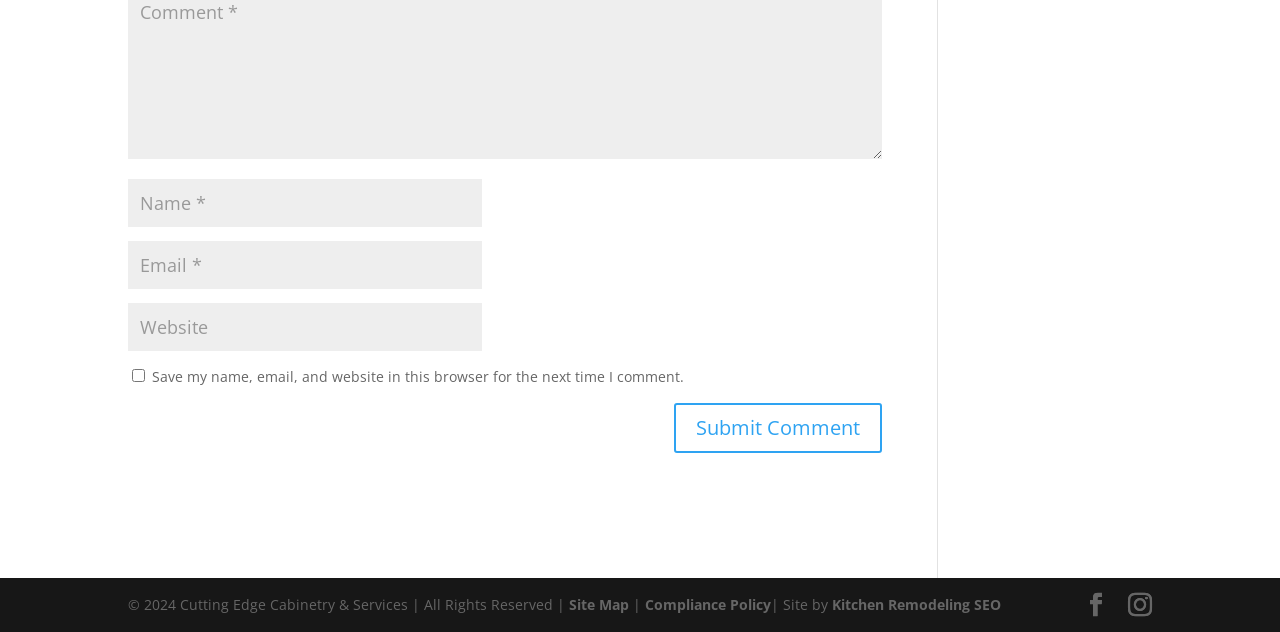Locate the bounding box coordinates of the clickable part needed for the task: "Submit a comment".

[0.527, 0.638, 0.689, 0.717]